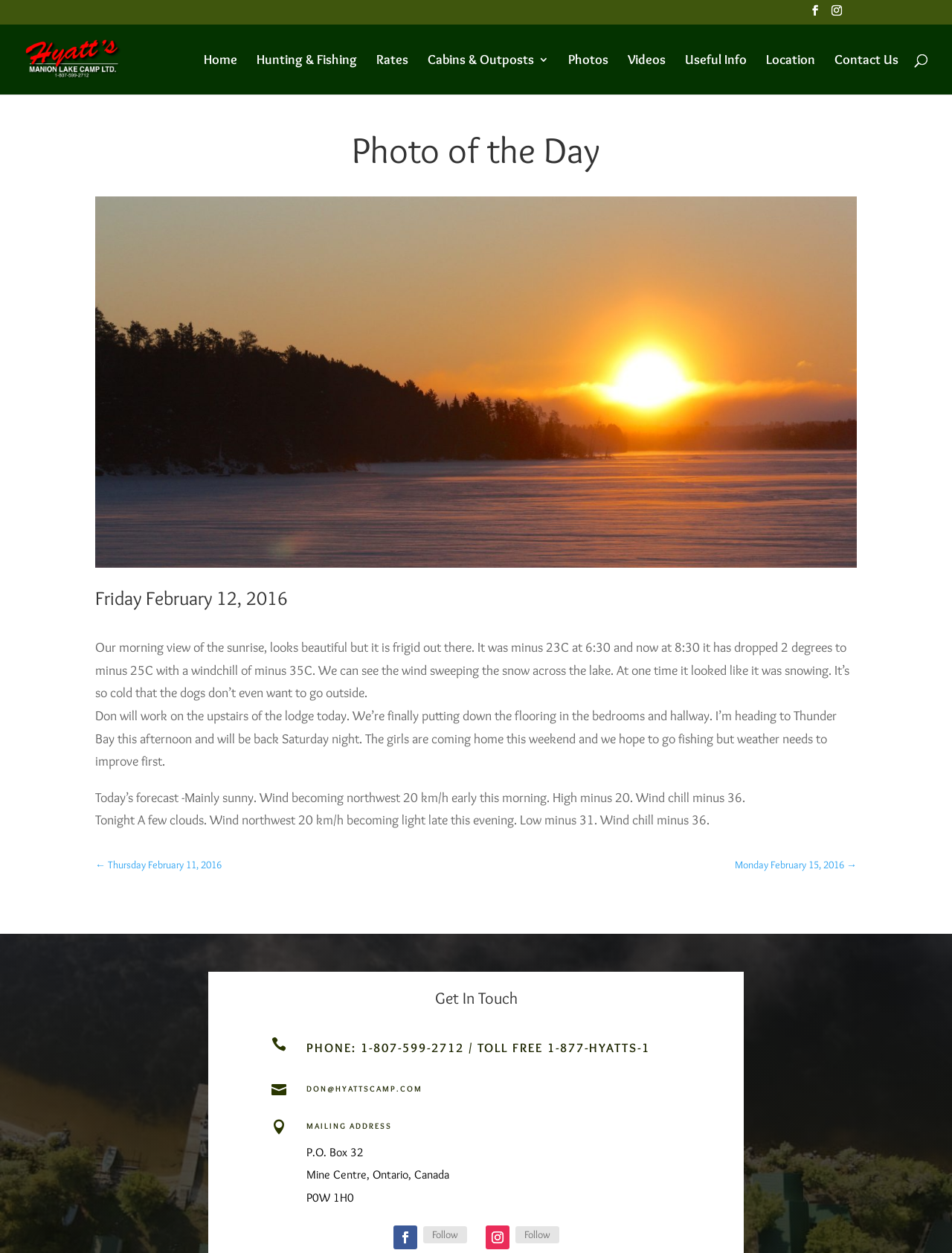Please identify the bounding box coordinates of the region to click in order to complete the task: "Click on Home". The coordinates must be four float numbers between 0 and 1, specified as [left, top, right, bottom].

[0.214, 0.043, 0.249, 0.075]